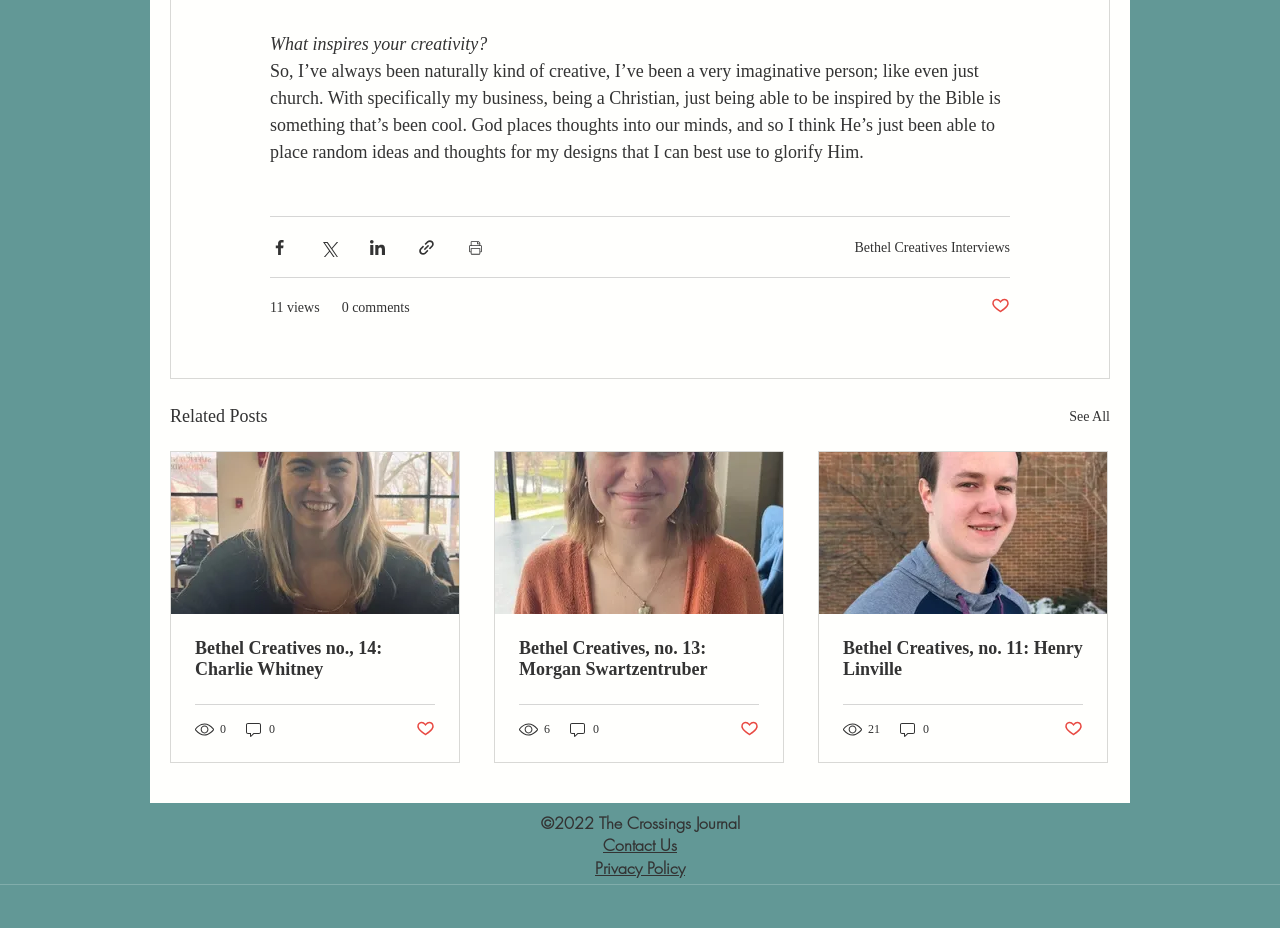Please locate the bounding box coordinates of the element that should be clicked to achieve the given instruction: "Read Bethel Creatives Interviews".

[0.668, 0.258, 0.789, 0.274]